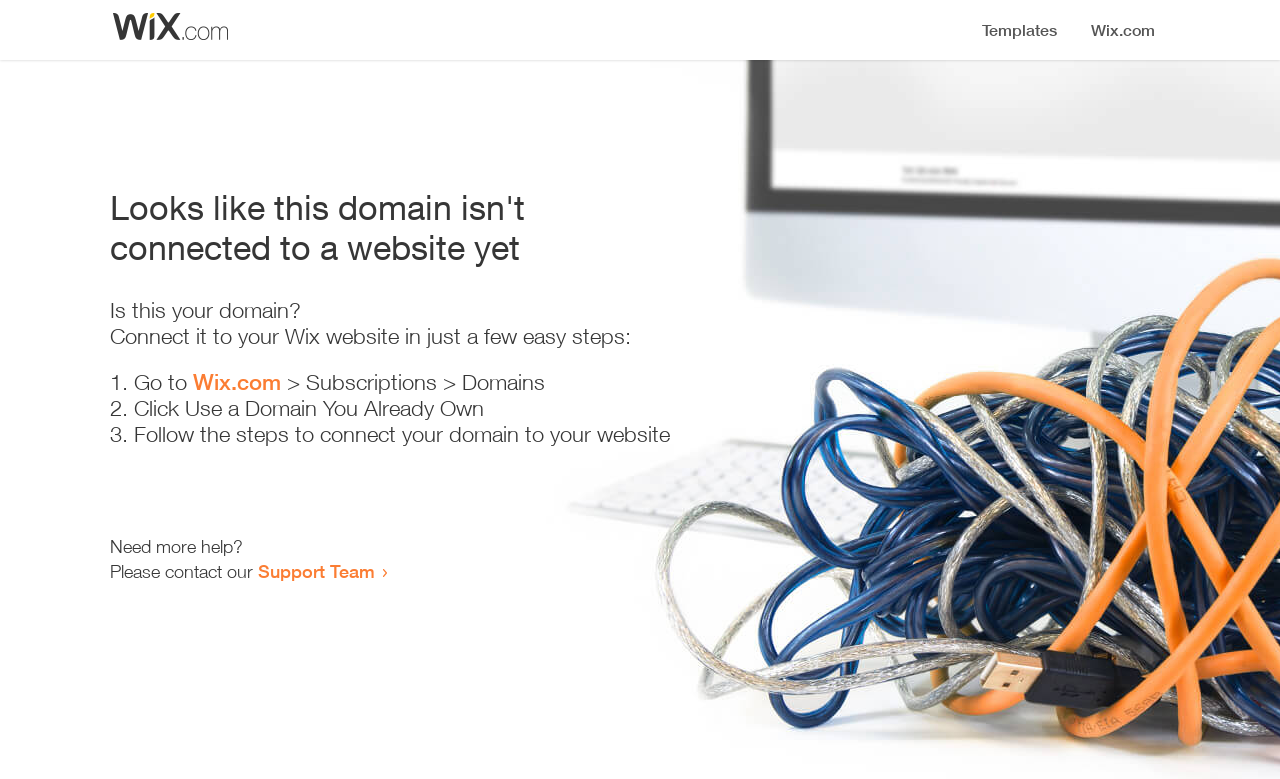Answer the question using only one word or a concise phrase: How many steps are required to connect the domain?

3